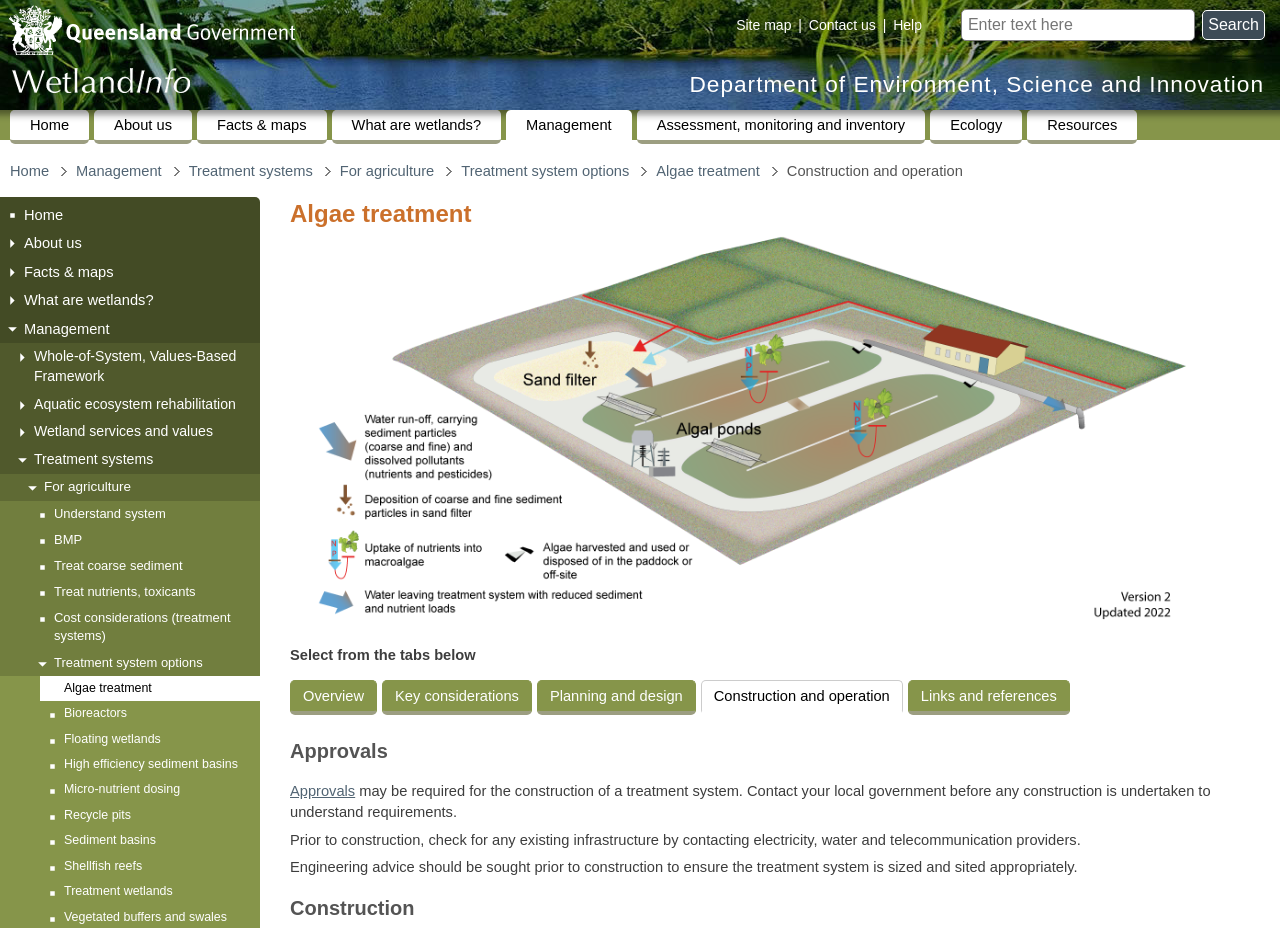Provide the bounding box coordinates for the area that should be clicked to complete the instruction: "Contact us".

[0.632, 0.018, 0.684, 0.036]